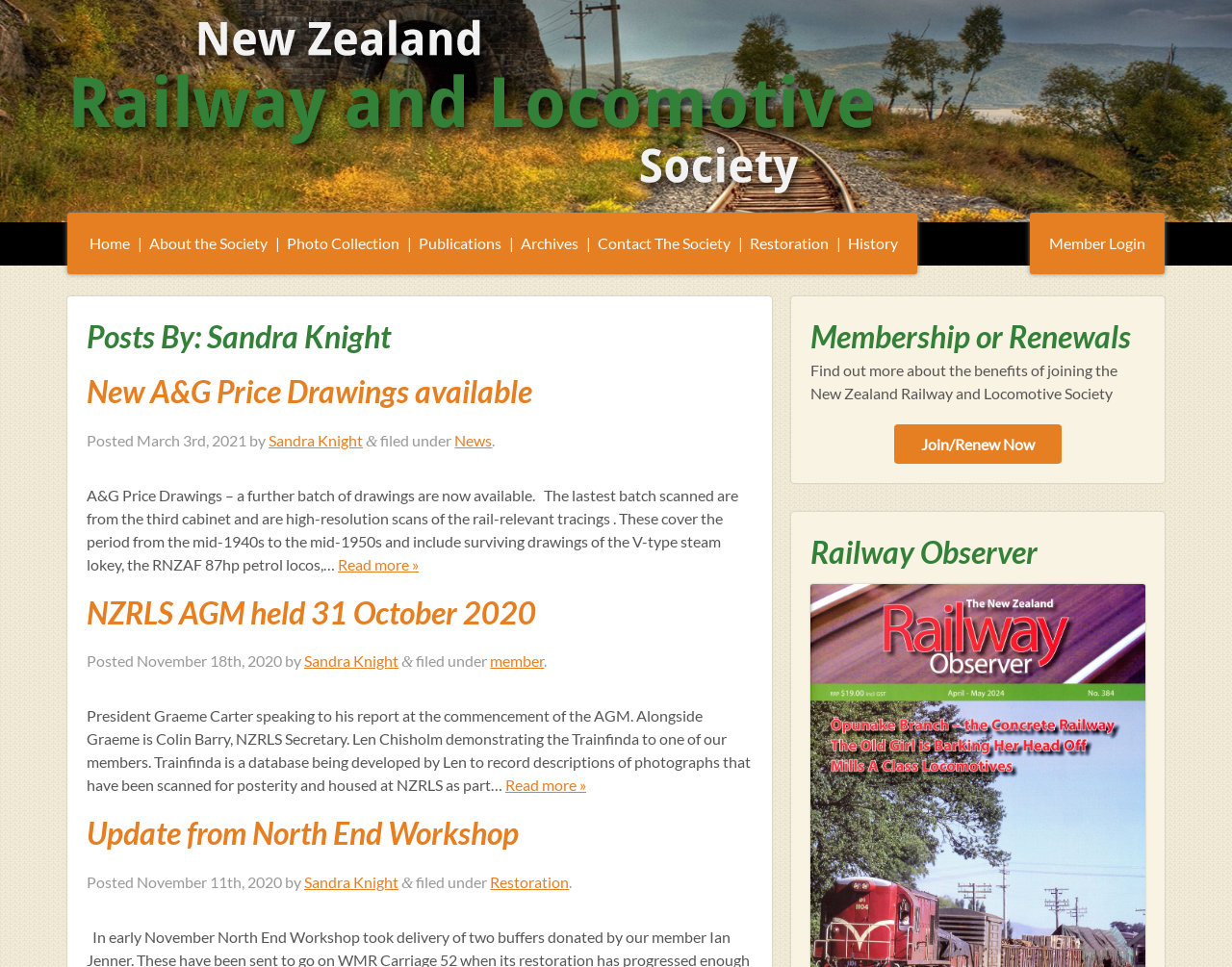Please mark the clickable region by giving the bounding box coordinates needed to complete this instruction: "Click the 'Join/Renew Now' button".

[0.726, 0.439, 0.862, 0.479]